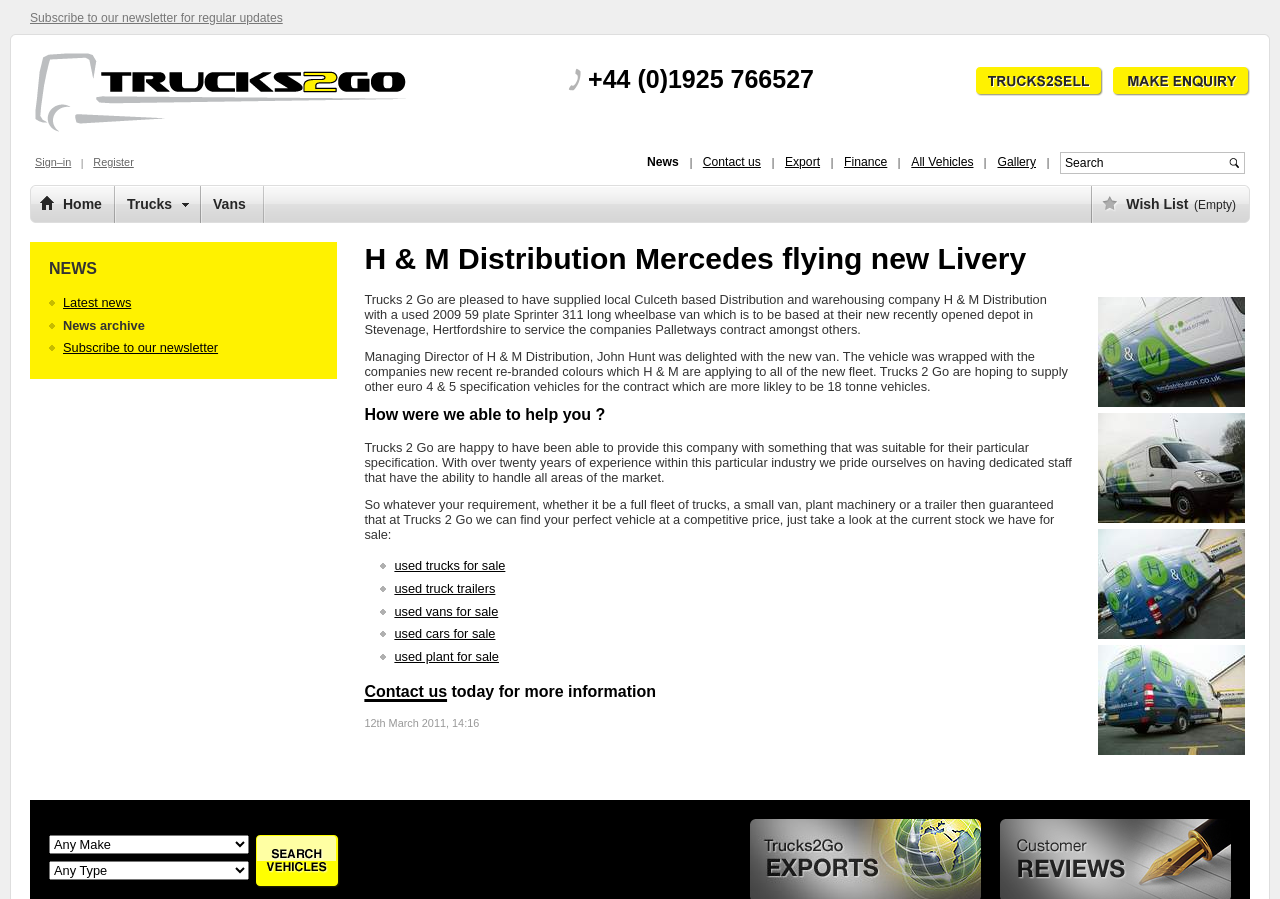Determine the main headline of the webpage and provide its text.

H & M Distribution Mercedes flying new Livery